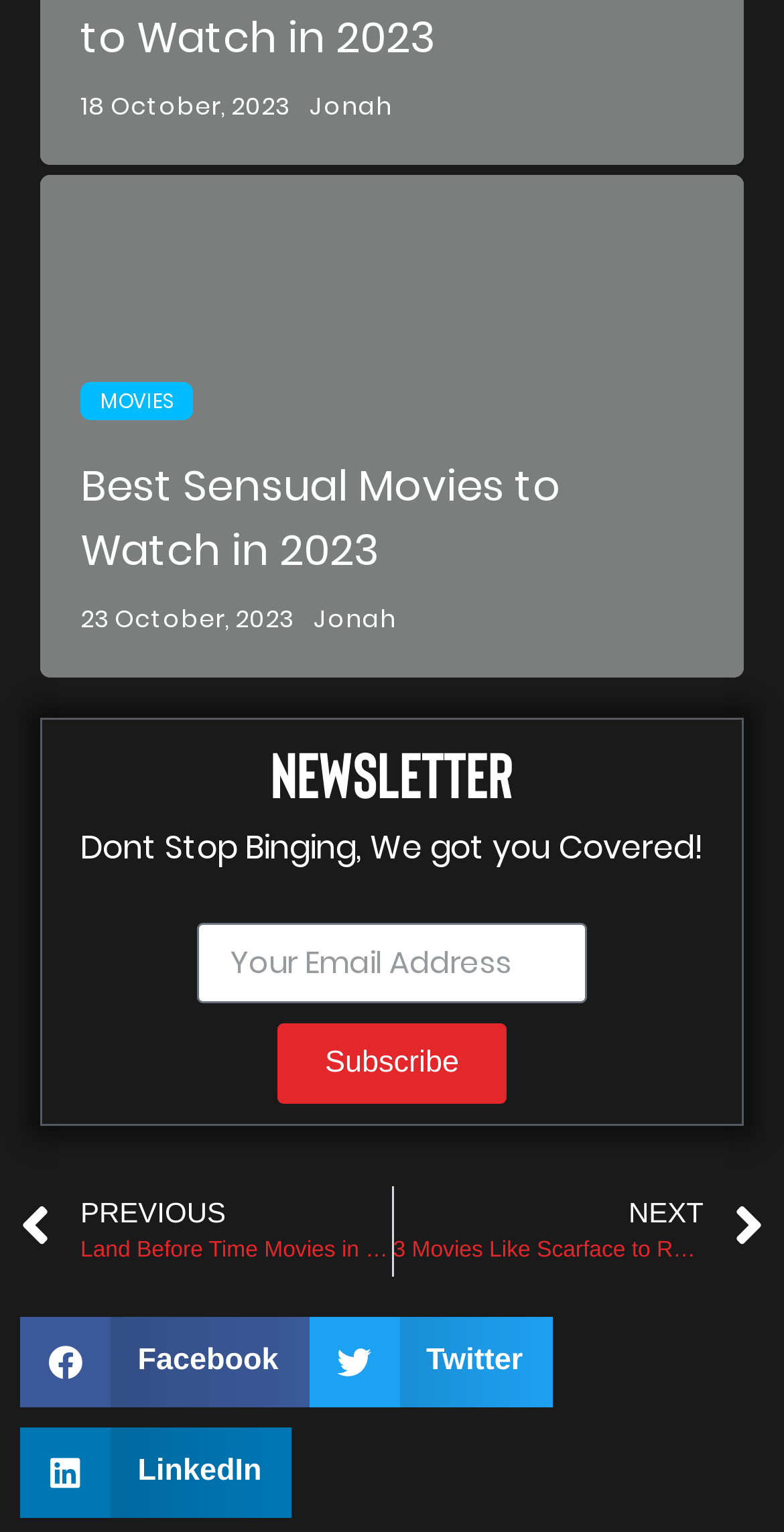What is the purpose of the textbox on the page?
Based on the screenshot, respond with a single word or phrase.

To enter email address